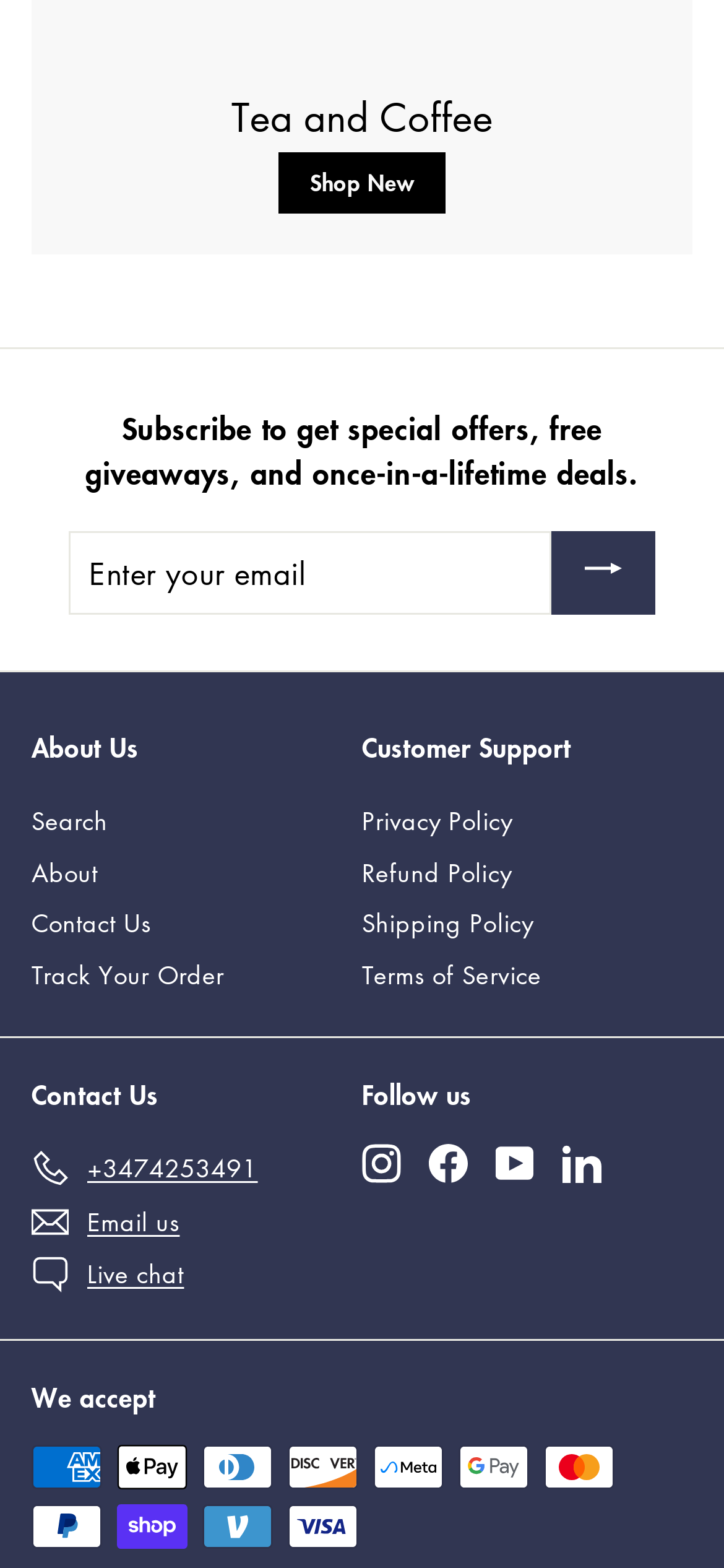Using the details in the image, give a detailed response to the question below:
What is the purpose of the 'Contact Us' link?

The 'Contact Us' link is located in the top section of the webpage, along with other links like 'Search', 'About', and 'Track Your Order'. This suggests that the 'Contact Us' link leads to a page that provides contact information, such as phone numbers, email addresses, and physical addresses, to get in touch with customer support.